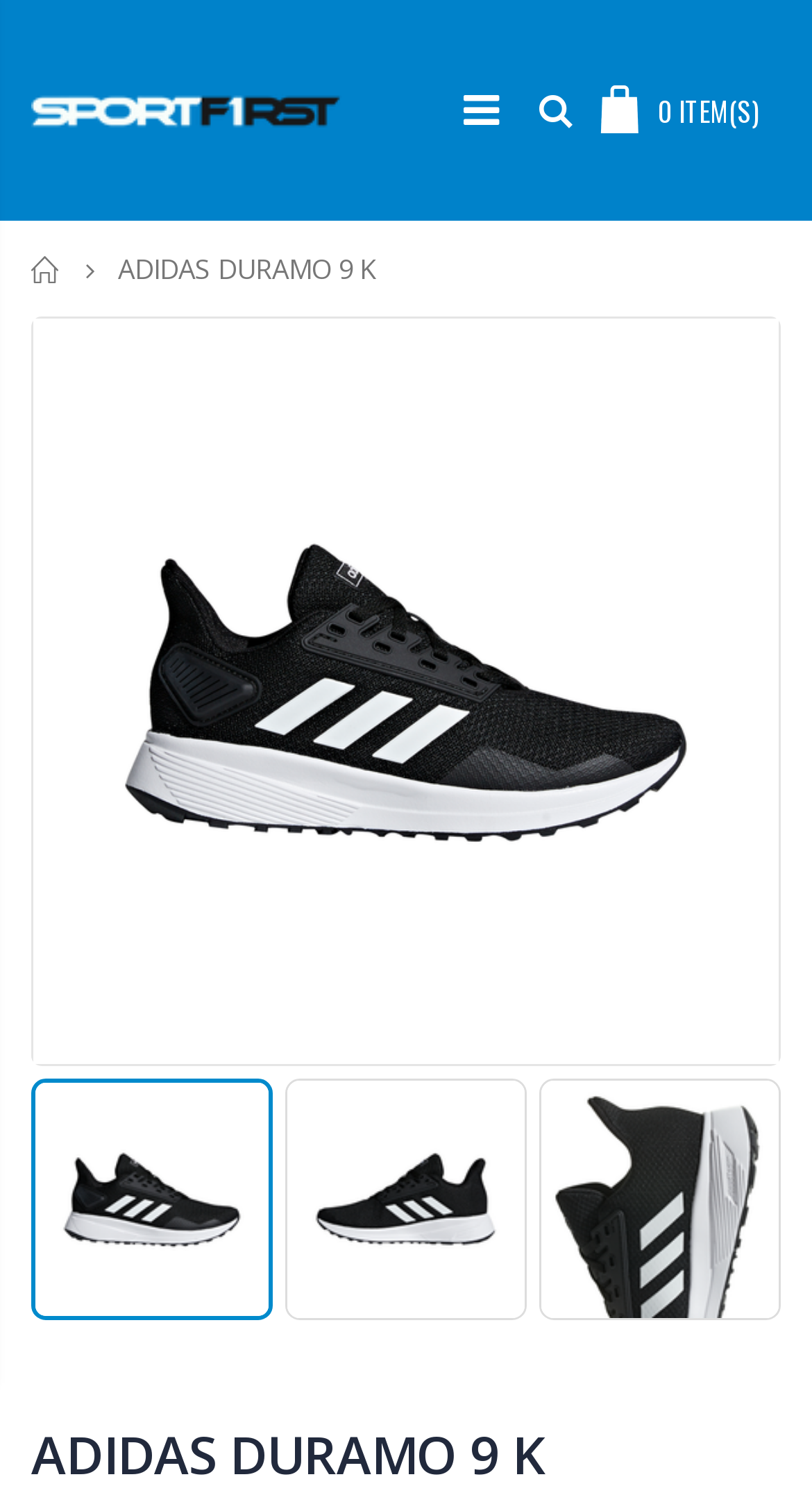Identify the bounding box for the UI element described as: "Home". Ensure the coordinates are four float numbers between 0 and 1, formatted as [left, top, right, bottom].

[0.038, 0.17, 0.077, 0.187]